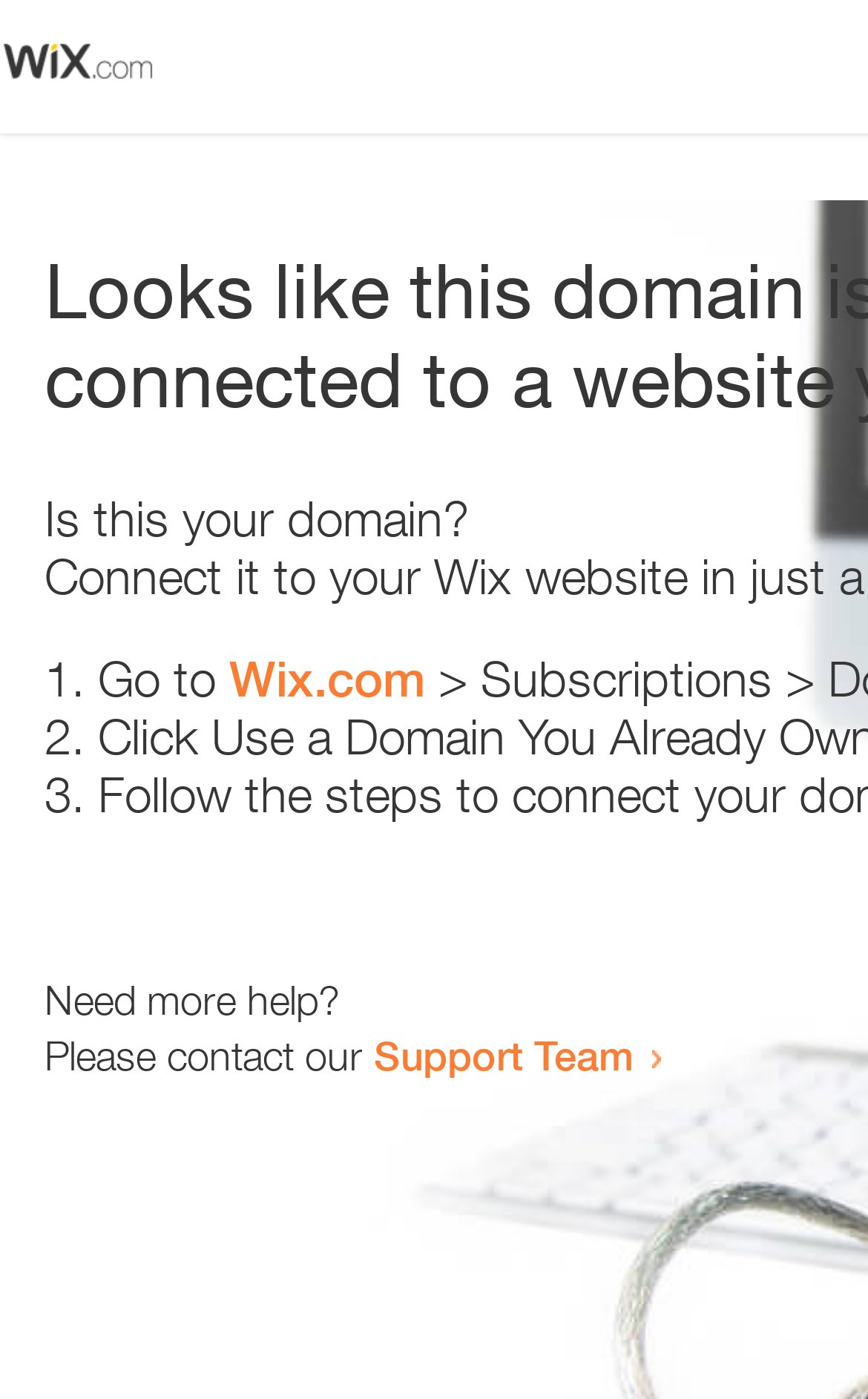What is the domain being referred to?
Using the visual information, respond with a single word or phrase.

Wix.com